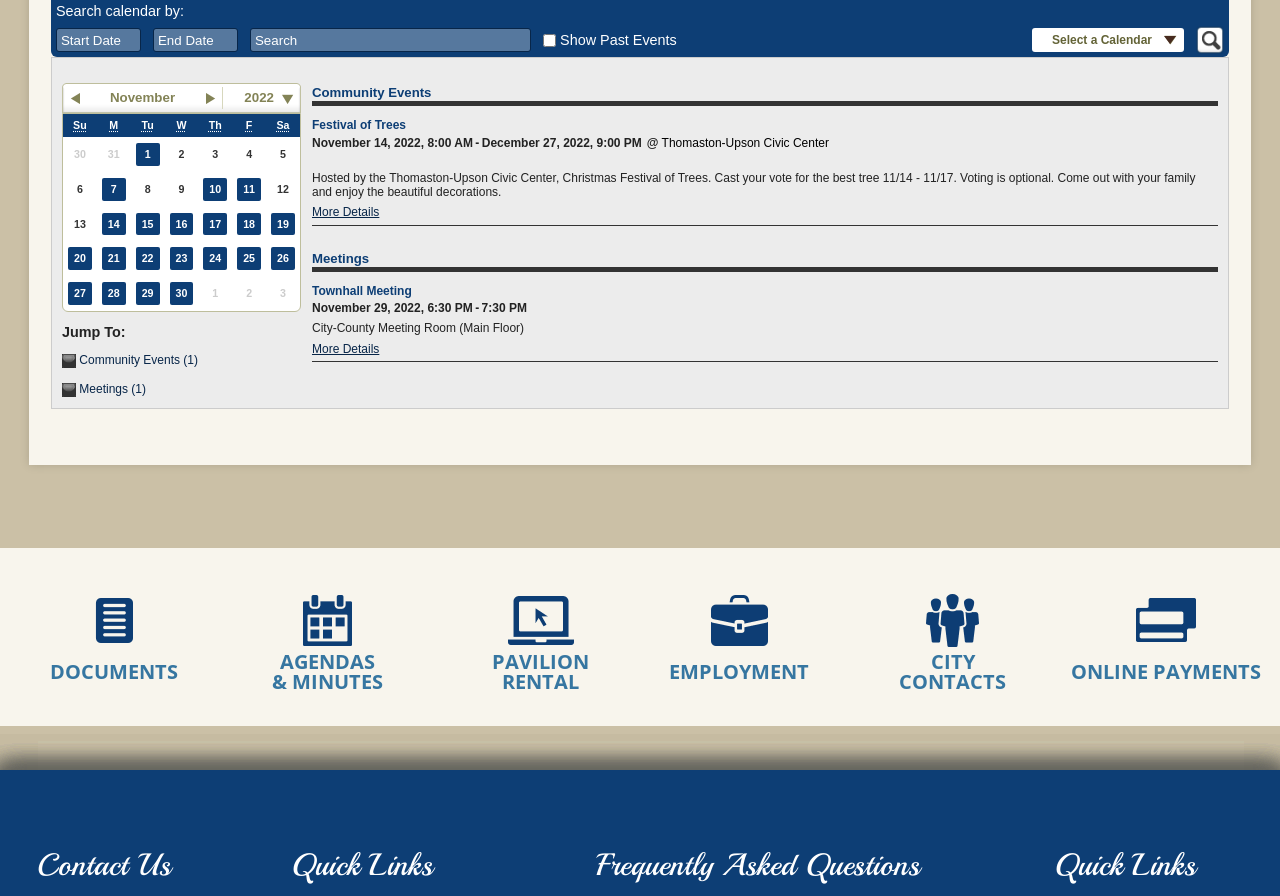Please find the bounding box coordinates in the format (top-left x, top-left y, bottom-right x, bottom-right y) for the given element description. Ensure the coordinates are floating point numbers between 0 and 1. Description: 20

[0.091, 0.269, 0.114, 0.303]